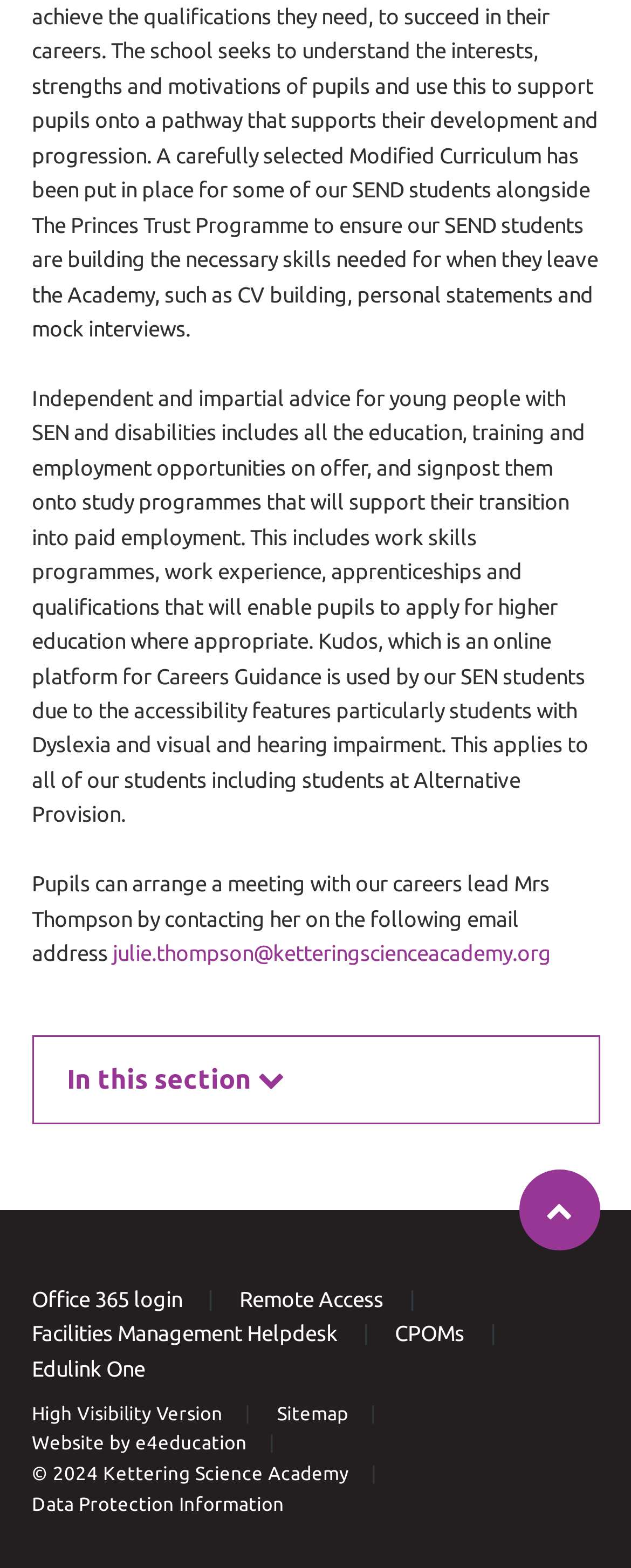Can you find the bounding box coordinates for the element that needs to be clicked to execute this instruction: "Contact the careers lead"? The coordinates should be given as four float numbers between 0 and 1, i.e., [left, top, right, bottom].

[0.178, 0.601, 0.873, 0.615]